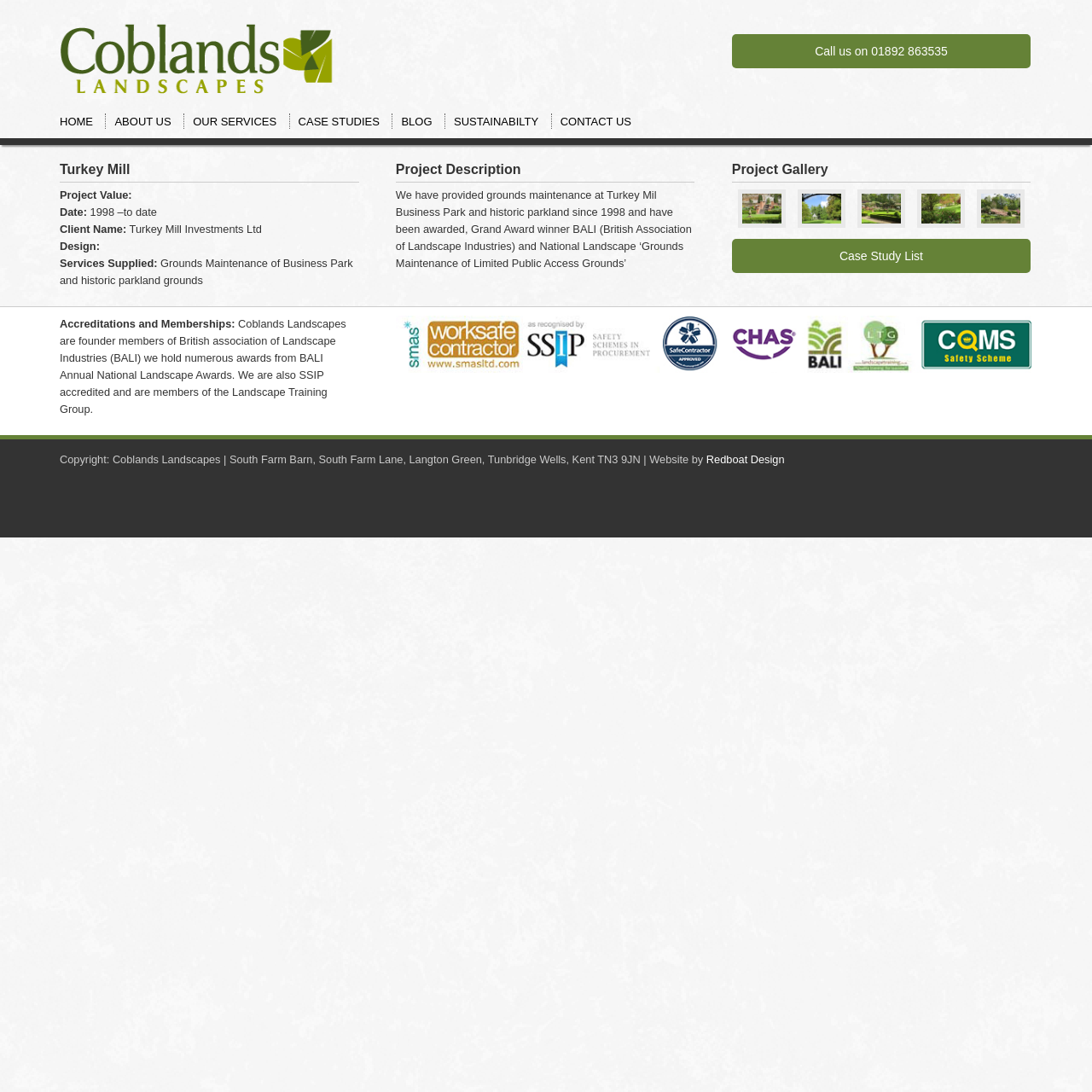Locate the bounding box coordinates of the area you need to click to fulfill this instruction: 'Visit the previous post'. The coordinates must be in the form of four float numbers ranging from 0 to 1: [left, top, right, bottom].

None